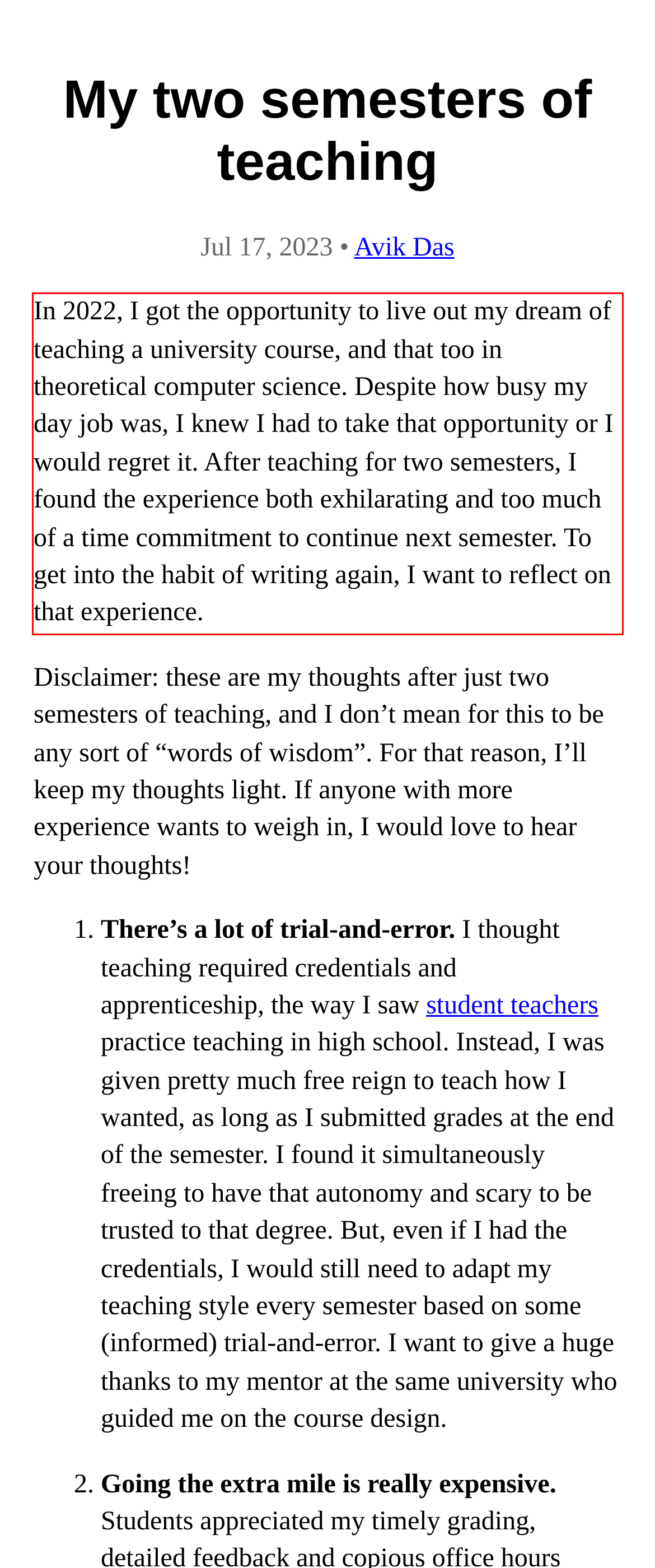The screenshot you have been given contains a UI element surrounded by a red rectangle. Use OCR to read and extract the text inside this red rectangle.

In 2022, I got the opportunity to live out my dream of teaching a university course, and that too in theoretical computer science. Despite how busy my day job was, I knew I had to take that opportunity or I would regret it. After teaching for two semesters, I found the experience both exhilarating and too much of a time commitment to continue next semester. To get into the habit of writing again, I want to reflect on that experience.